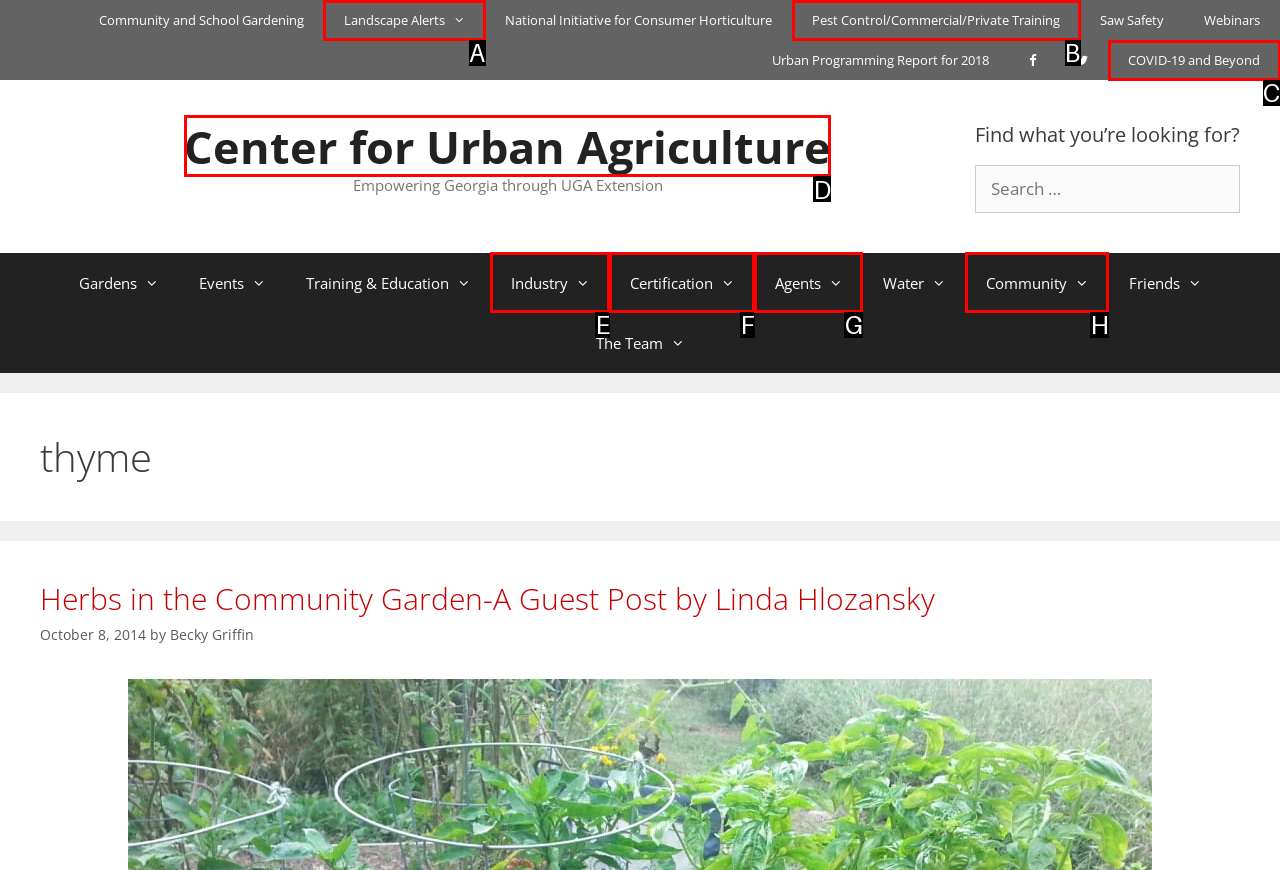Which letter corresponds to the correct option to complete the task: Explore the Center for Urban Agriculture page?
Answer with the letter of the chosen UI element.

D